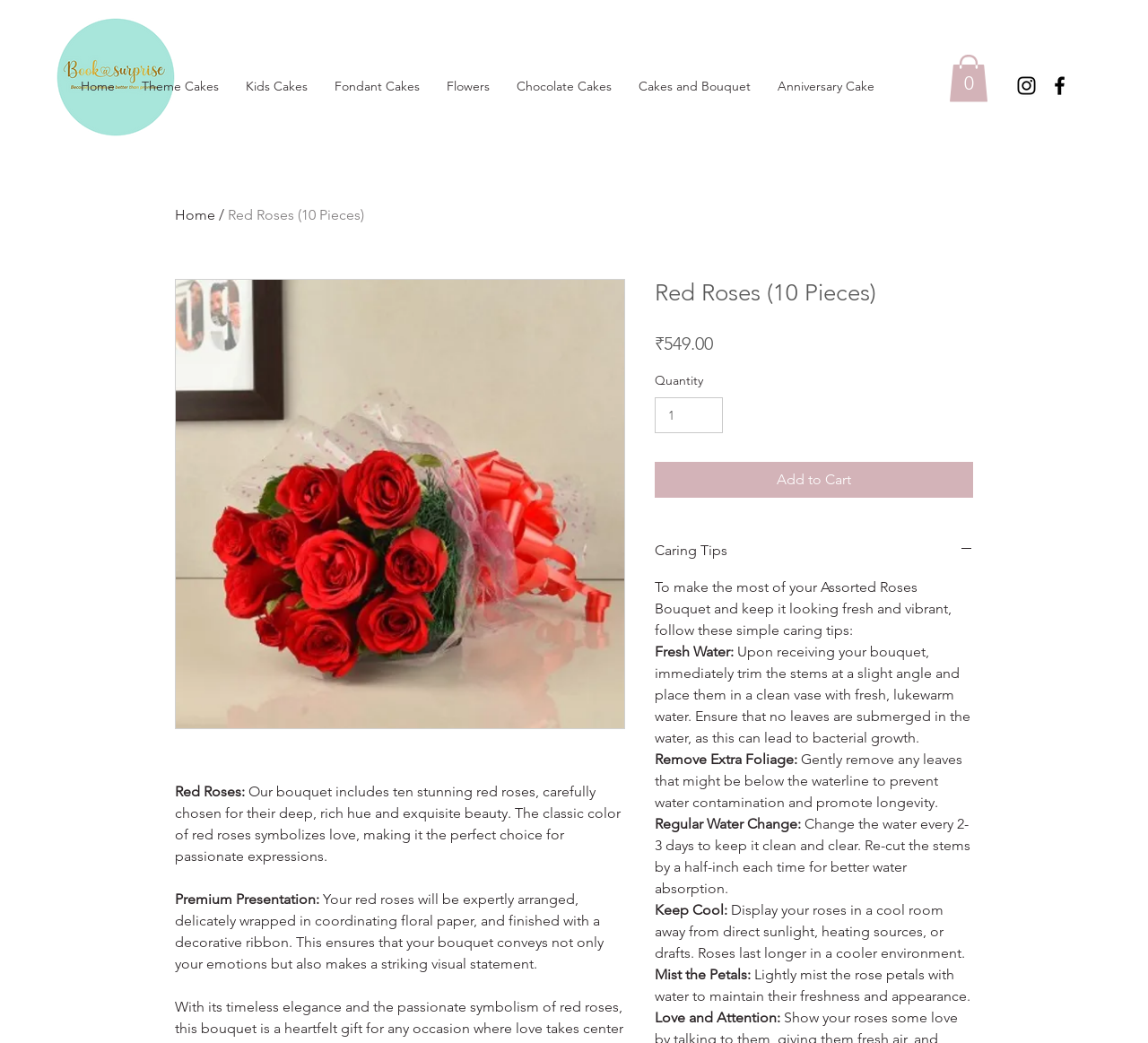Give a detailed account of the webpage's layout and content.

This webpage is about a product called "Red Roses (10 Pieces)" from a company called "Book A Surprise". At the top left corner, there is a logo image of the company, and next to it, there are several links to different categories, including "Home", "Theme Cakes", "Kids Cakes", "Fondant Cakes", "Flowers", "Chocolate Cakes", "Cakes and Bouquet", and "Anniversary Cake". 

On the top right corner, there is a cart button with a count of 0 items. Below the navigation links, there is a social media bar with links to Instagram and Facebook, represented by their respective icons.

The main content of the page is about the product "Red Roses (10 Pieces)". There is a large image of the product, which is a bouquet of 10 red roses. Below the image, there is a heading with the product name, followed by a description of the product, which explains that the bouquet includes 10 stunning red roses, carefully chosen for their deep, rich hue and exquisite beauty. The description also mentions that the classic color of red roses symbolizes love, making it the perfect choice for passionate expressions.

Below the product description, there is a section about "Premium Presentation", which explains how the roses will be expertly arranged, delicately wrapped in coordinating floral paper, and finished with a decorative ribbon. 

On the right side of the page, there is a section with the product price, ₹549.00, and a quantity selector. Below that, there is an "Add to Cart" button. 

Further down the page, there is a section about "Caring Tips" for the roses, which provides instructions on how to keep the roses fresh and vibrant, including tips on fresh water, removing extra foliage, regular water change, keeping the roses cool, misting the petals, and giving them love and attention.